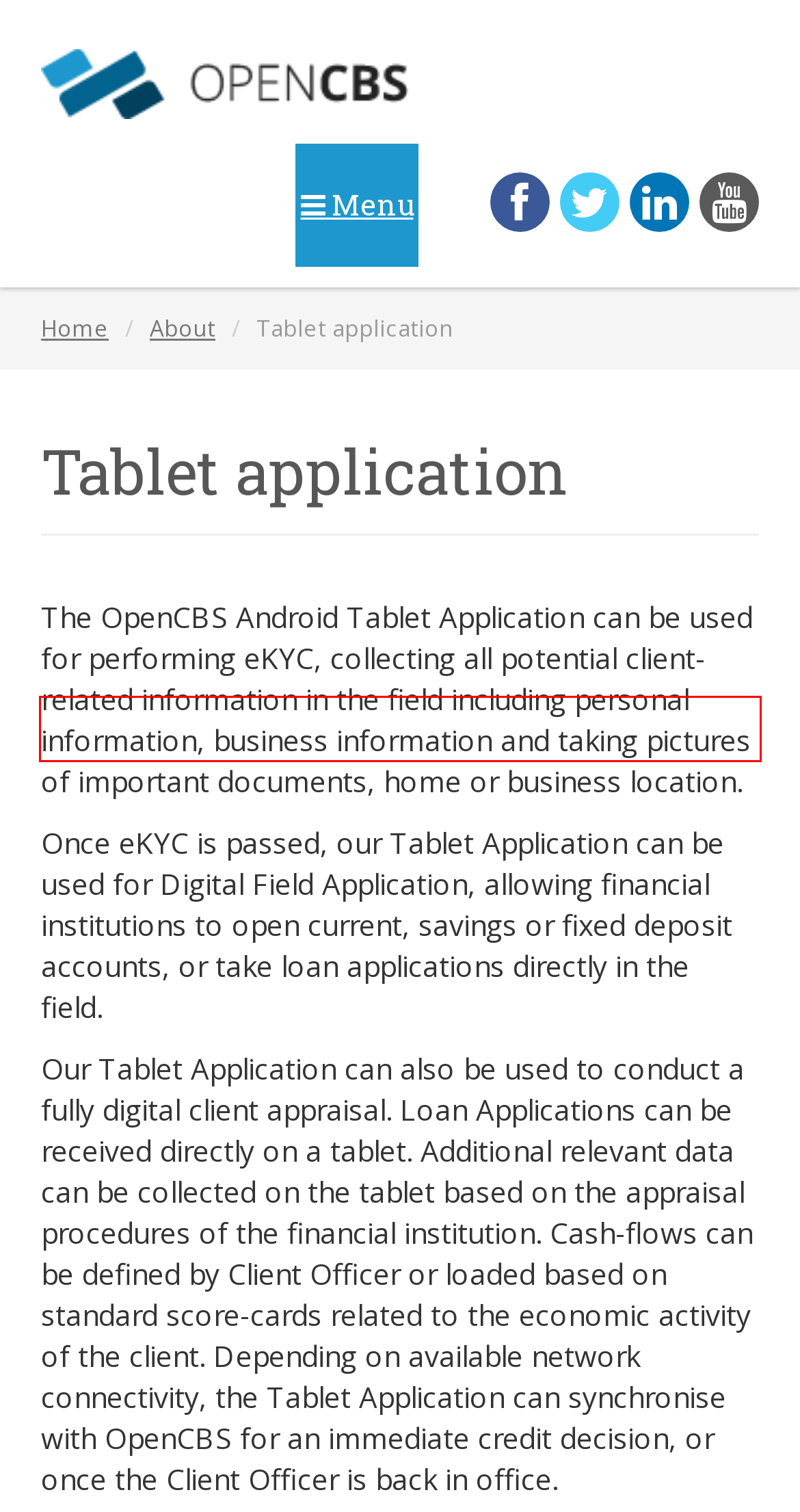Consider the screenshot of a webpage with a red bounding box around an element. Select the webpage description that best corresponds to the new page after clicking the element inside the red bounding box. Here are the candidates:
A. OpenCBS Cloud - OpenCBS
B. Software as a Service - OpenCBS
C. Core Banking System & Digital Transformation solutions - OpenCBS
D. Functional Coverage - OpenCBS
E. Request a Demo - OpenCBS
F. Customisation - OpenCBS
G. Support - OpenCBS
H. Software vendors - OpenCBS

G